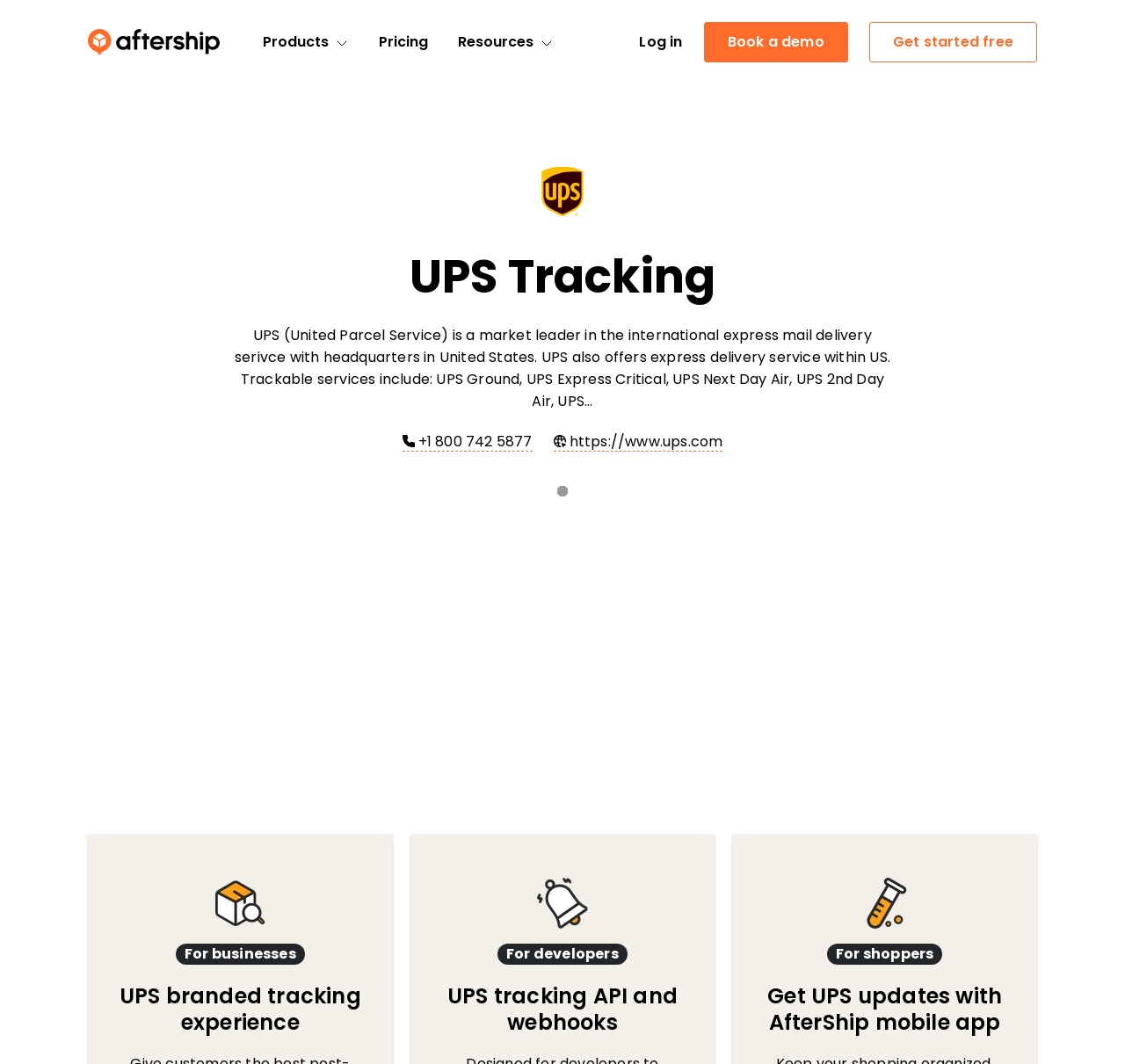Provide a brief response in the form of a single word or phrase:
What is the name of the mobile app that provides UPS updates?

AfterShip mobile app